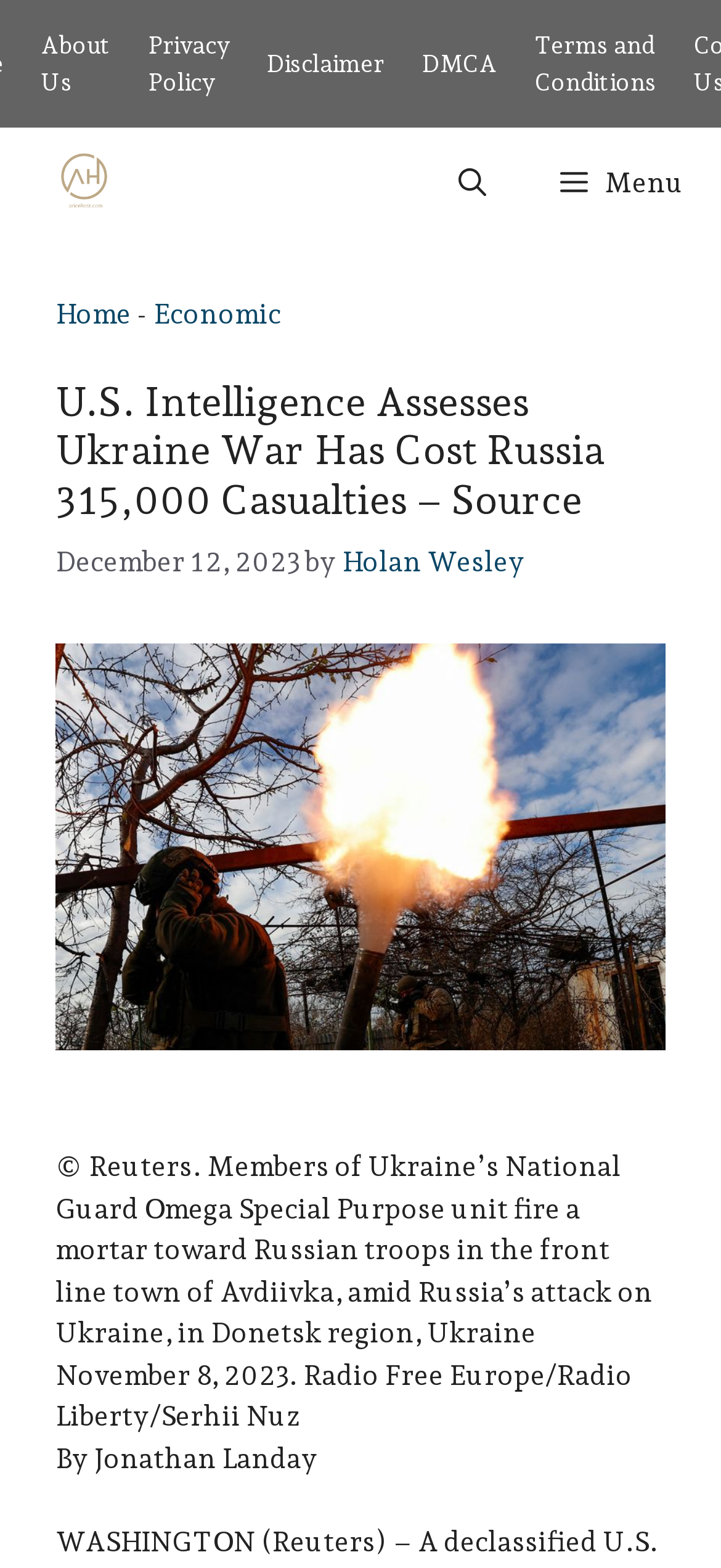Indicate the bounding box coordinates of the element that must be clicked to execute the instruction: "Read the article by Holan Wesley". The coordinates should be given as four float numbers between 0 and 1, i.e., [left, top, right, bottom].

[0.474, 0.347, 0.728, 0.369]